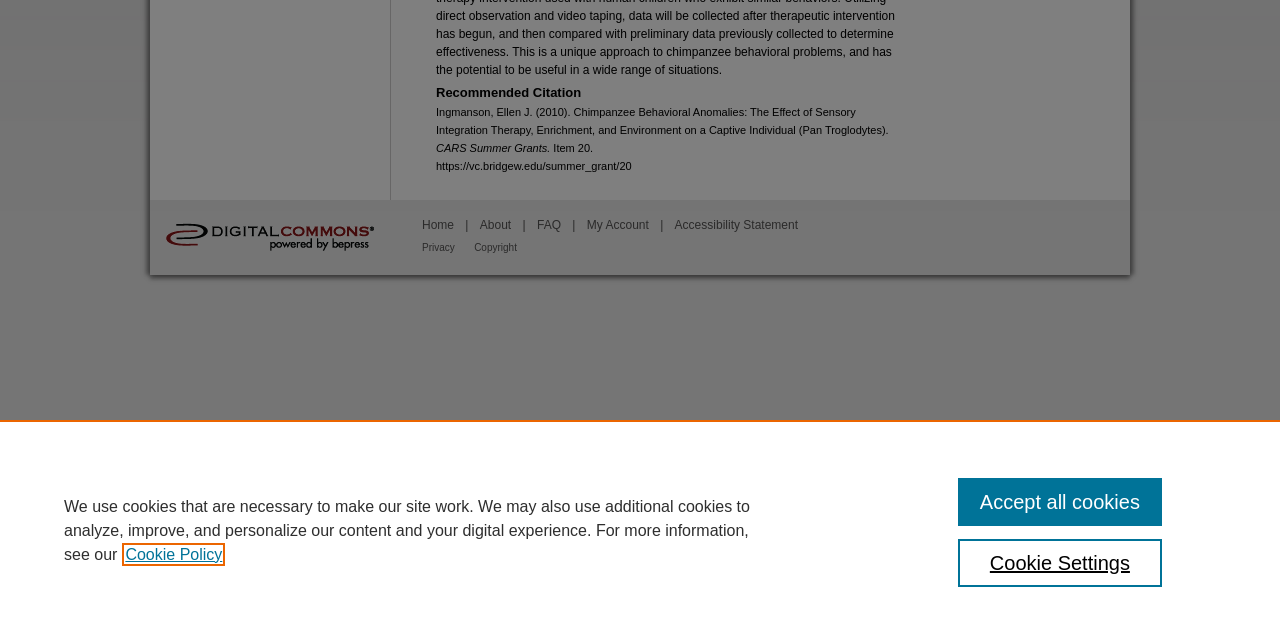Extract the bounding box coordinates for the UI element described by the text: "Accept all cookies". The coordinates should be in the form of [left, top, right, bottom] with values between 0 and 1.

[0.748, 0.747, 0.908, 0.822]